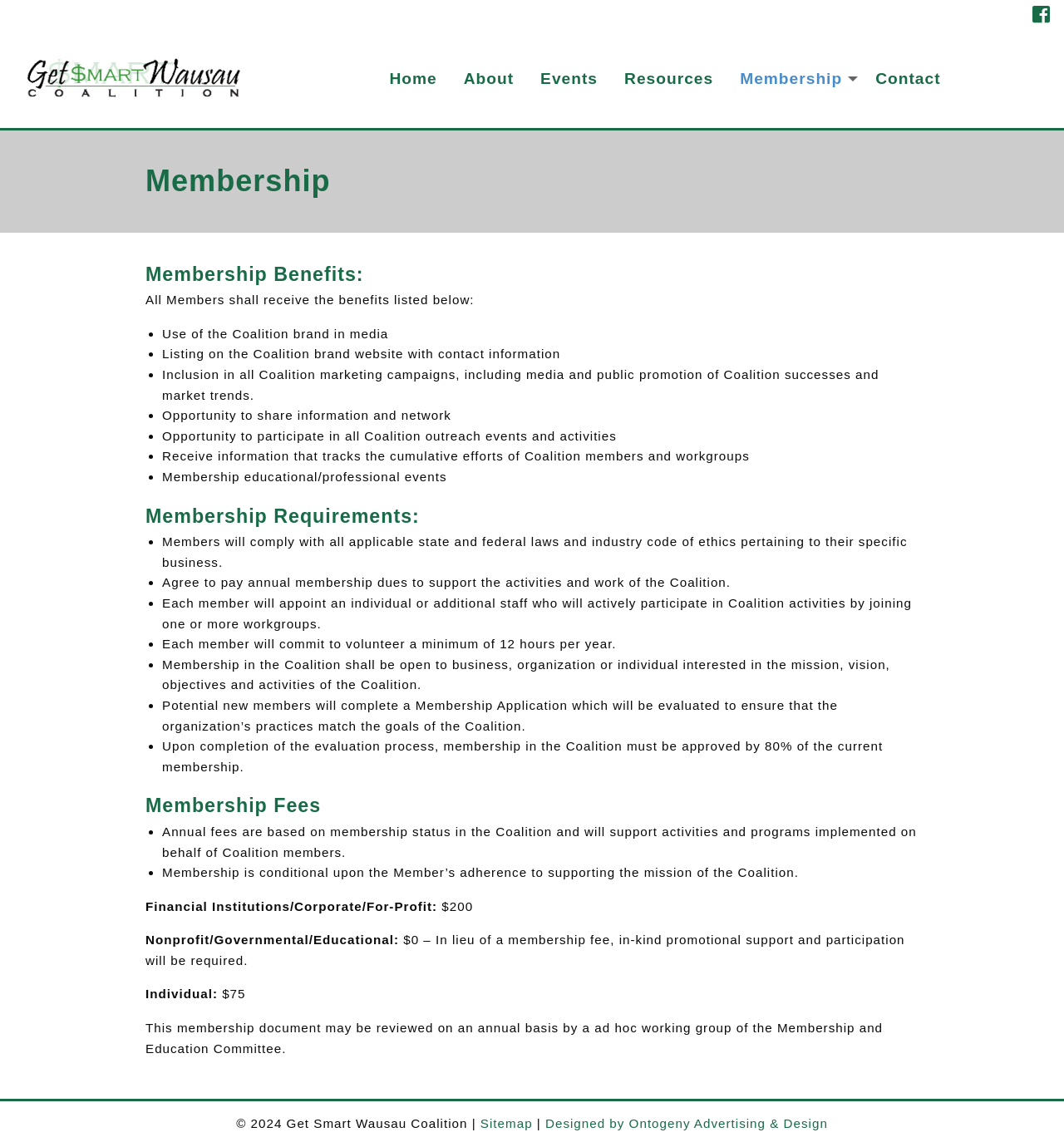Generate a thorough explanation of the webpage's elements.

The webpage is about the membership of the Get Smart Wausau Coalition. At the top, there is a horizontal menu bar with links to different pages, including Home, About, Events, Resources, Membership, and Contact. Below the menu bar, there is a main section with several headings and paragraphs of text.

The first heading is "Membership" and it is followed by a brief description of the membership benefits. The benefits are listed in bullet points, including the use of the Coalition brand in media, listing on the Coalition website, inclusion in marketing campaigns, and opportunities to share information and network.

The next heading is "Membership Requirements" and it outlines the conditions for membership, including compliance with laws and industry codes of ethics, payment of annual dues, and participation in Coalition activities.

The third heading is "Membership Fees" and it explains that fees are based on membership status and will support Coalition activities. The fees are listed for different types of members, including financial institutions, non-profit organizations, and individuals.

At the bottom of the page, there is a copyright notice and links to a sitemap and the website designer's page. There are also two small icons at the top right corner of the page, one of which is a link to the homepage.